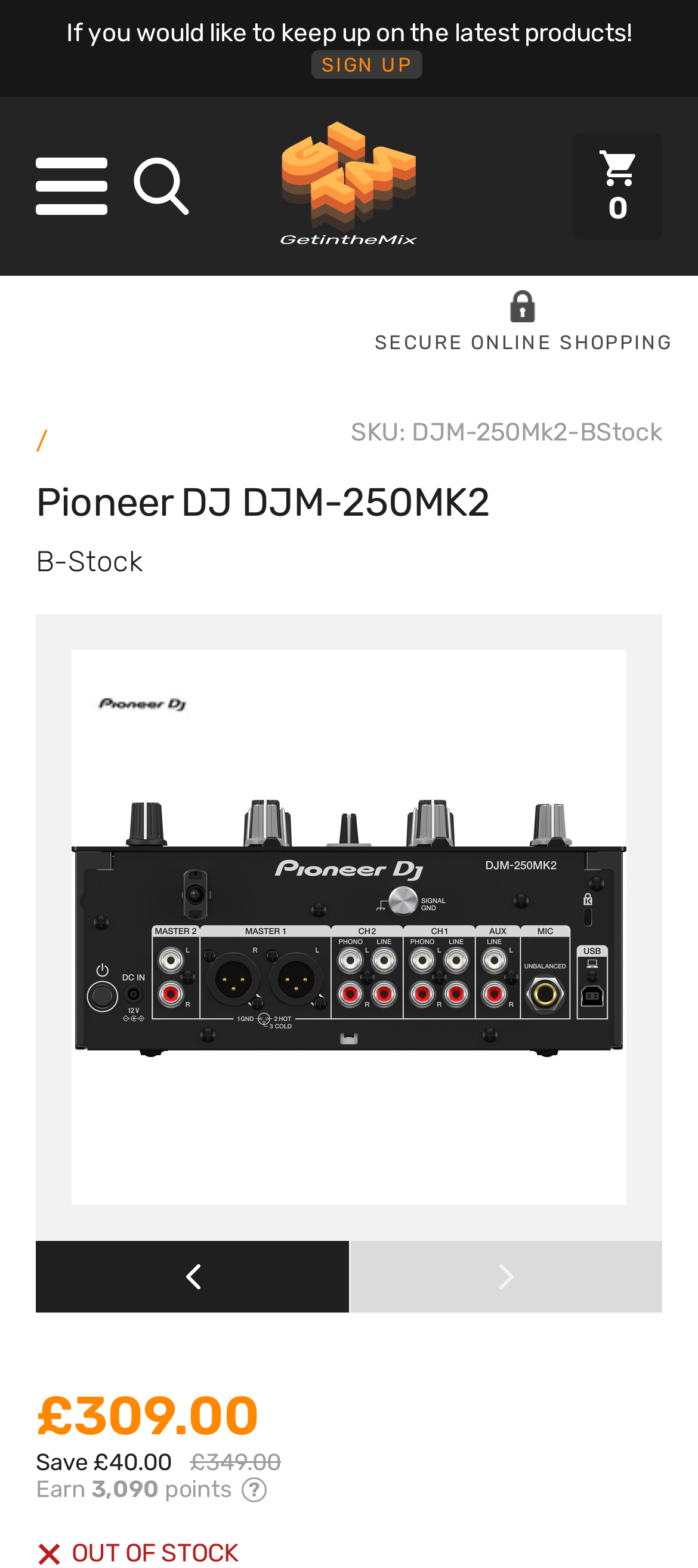What is the discount amount on the Pioneer DJ DJM-250MK2? Please answer the question using a single word or phrase based on the image.

£40.00